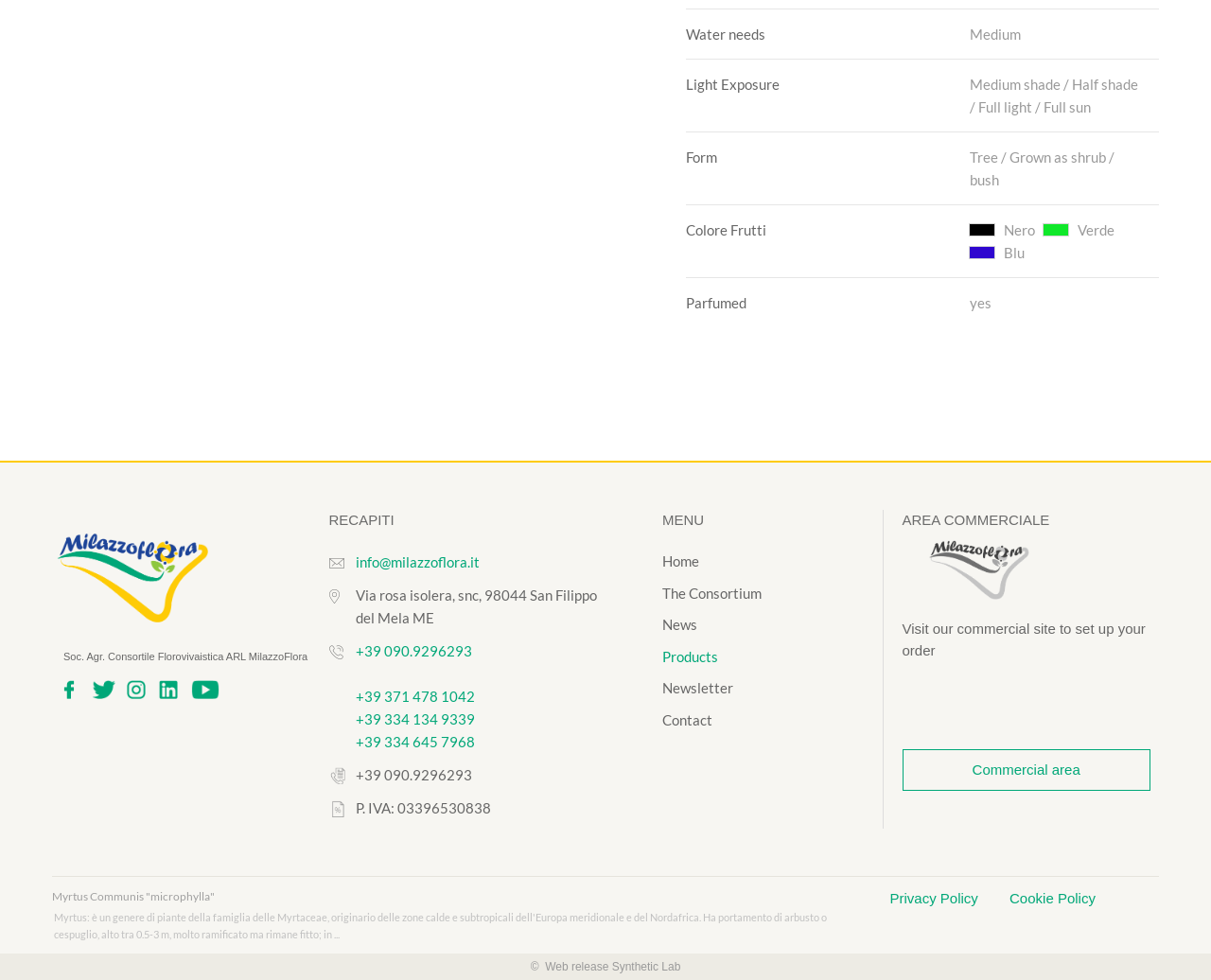What is the name of the consortium?
Please analyze the image and answer the question with as much detail as possible.

I found the answer by looking at the text on the webpage, which mentions the name of the consortium as 'Soc. Agr. Consortile Florovivaistica ARL MilazzoFlora'.